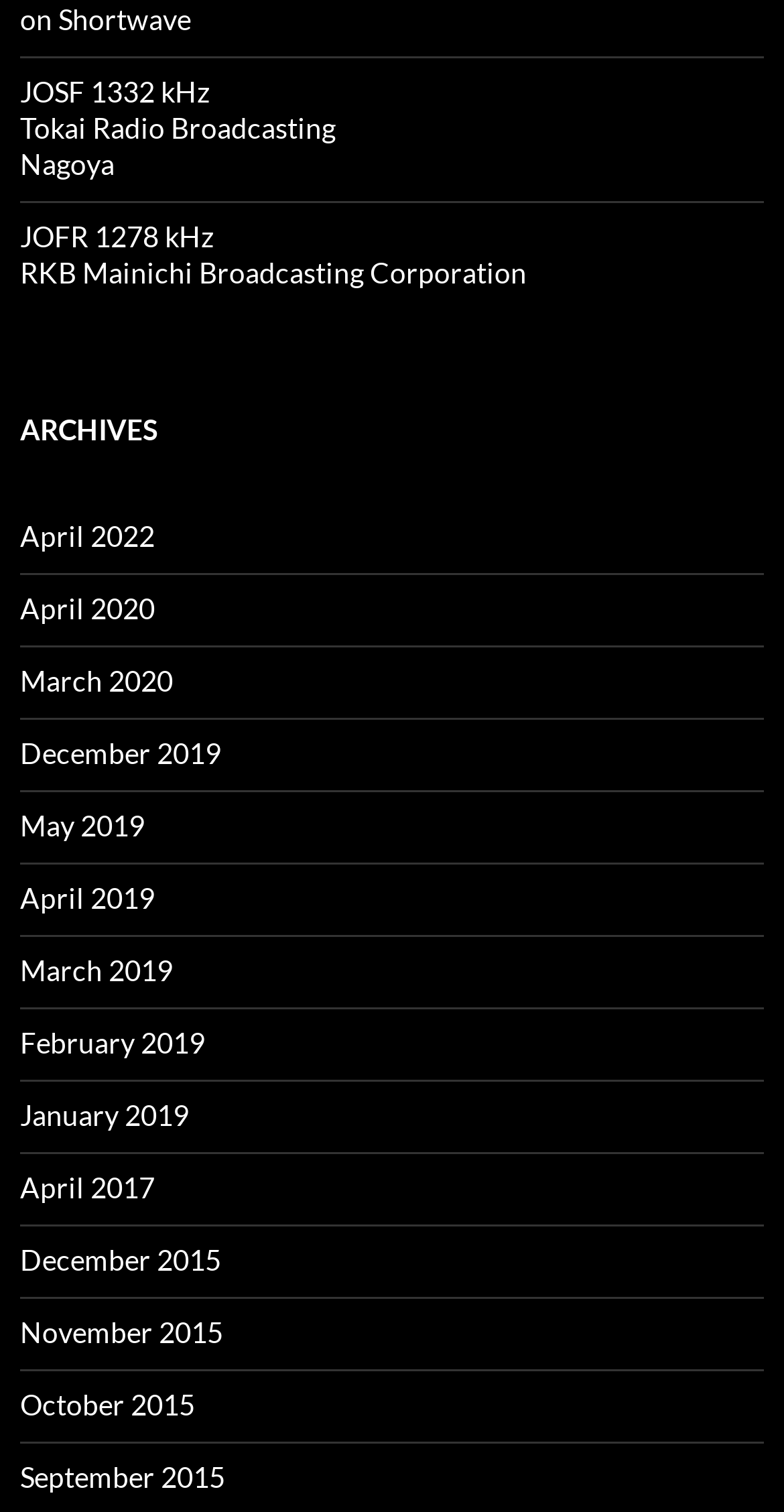Locate the bounding box coordinates of the clickable region necessary to complete the following instruction: "go to September 2015". Provide the coordinates in the format of four float numbers between 0 and 1, i.e., [left, top, right, bottom].

[0.026, 0.965, 0.287, 0.988]